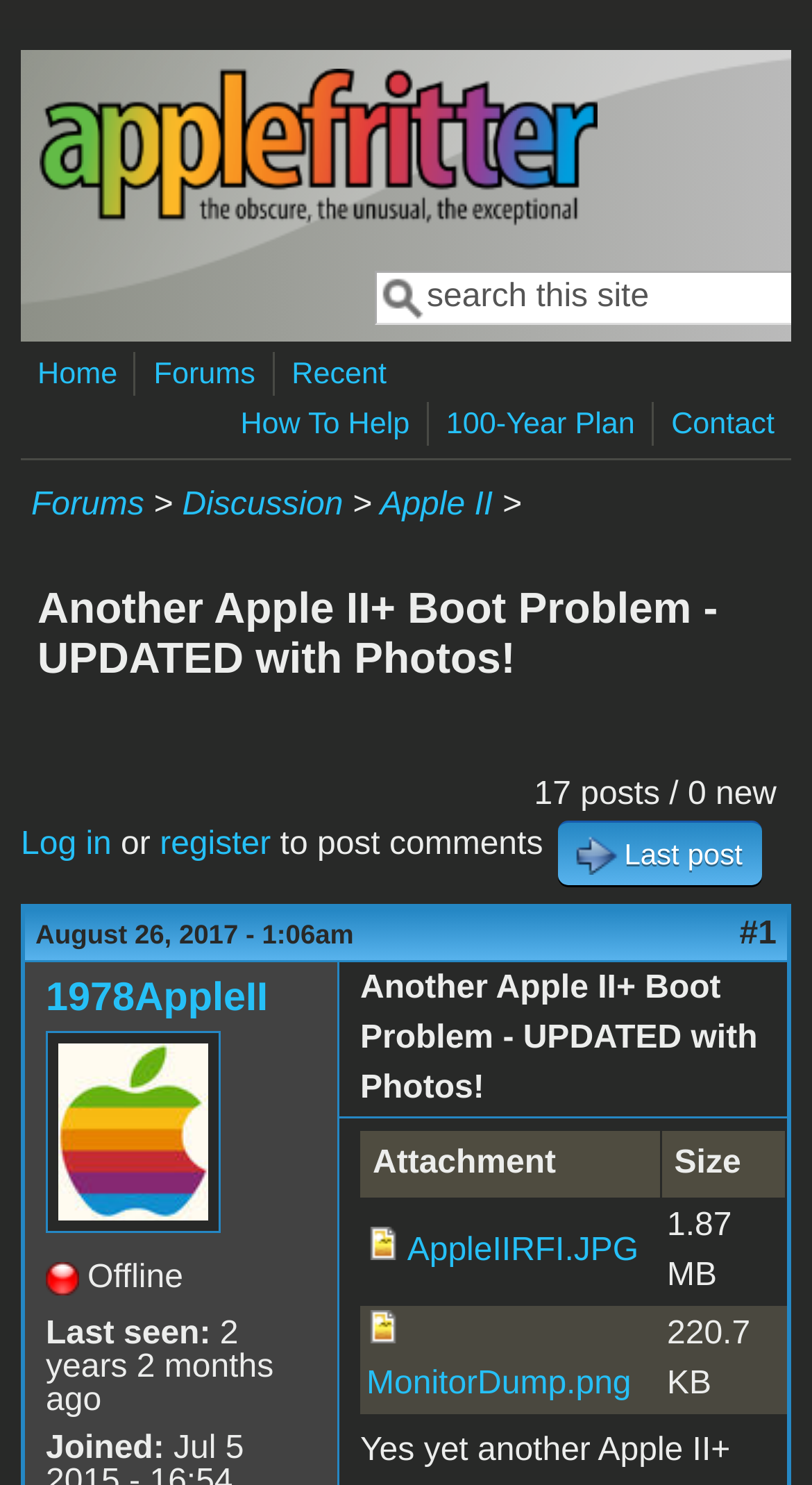Kindly determine the bounding box coordinates of the area that needs to be clicked to fulfill this instruction: "Click on the 'Home' link".

[0.049, 0.135, 0.736, 0.158]